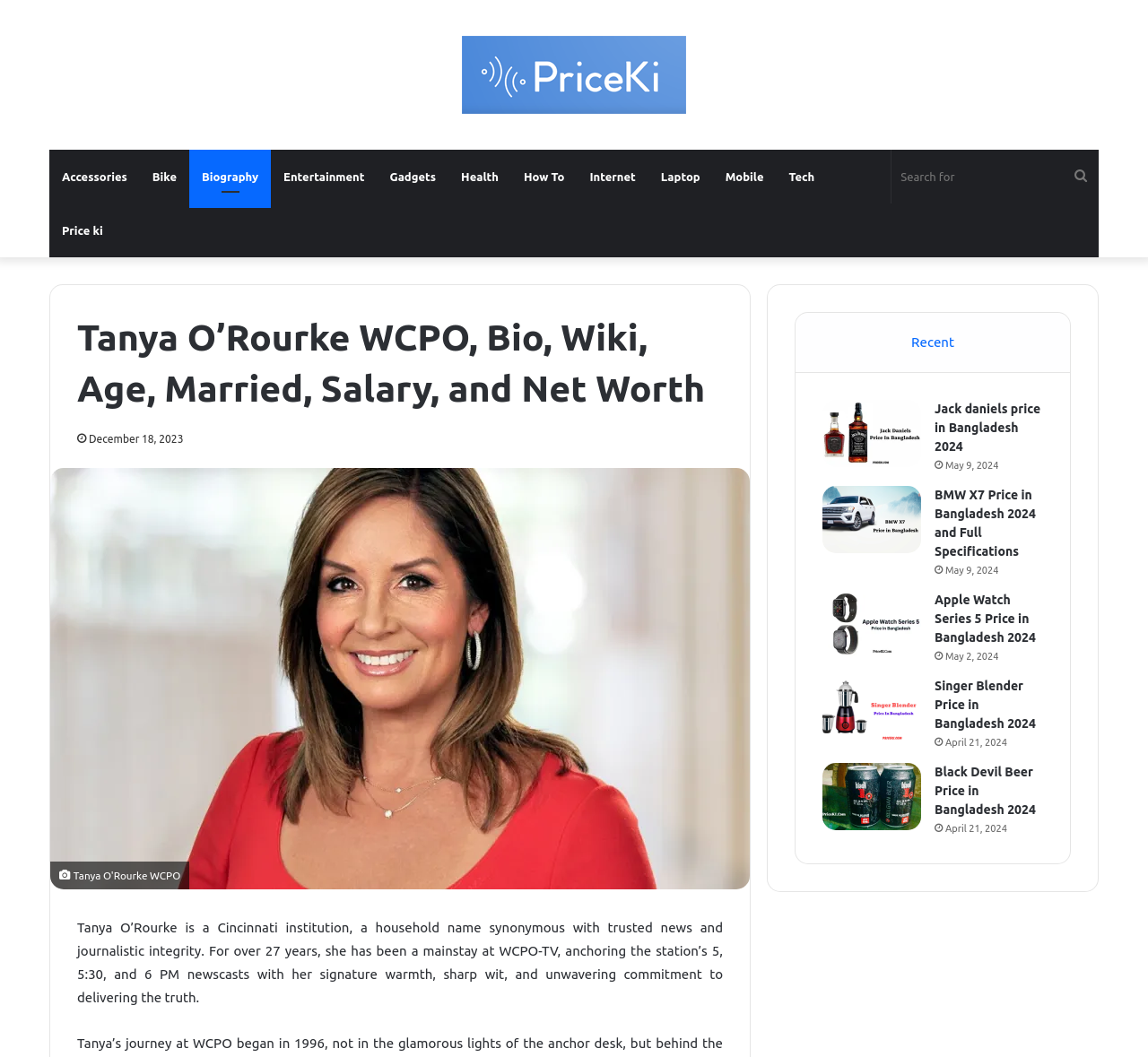What is the purpose of the search bar?
Look at the image and provide a detailed response to the question.

The search bar is located in the navigation section of the webpage, and it has a textbox with a label 'Search for' and a search button, indicating that its purpose is to allow users to search for content on the website.